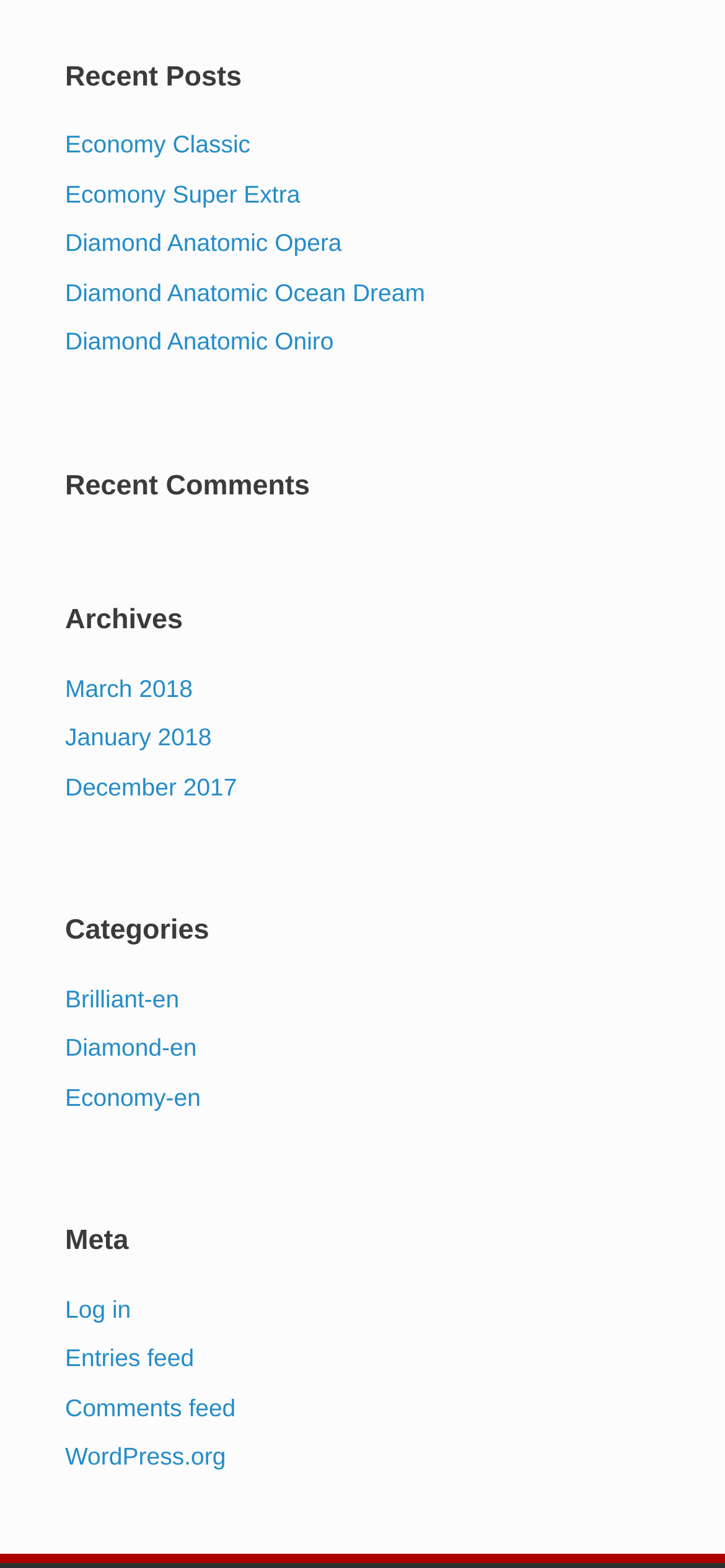Please examine the image and answer the question with a detailed explanation:
How many recent posts are listed?

I counted the number of links under the 'Recent Posts' heading, which are 'Economy Classic', 'Ecomony Super Extra', 'Diamond Anatomic Opera', 'Diamond Anatomic Ocean Dream', and 'Diamond Anatomic Oniro', so there are 5 recent posts listed.